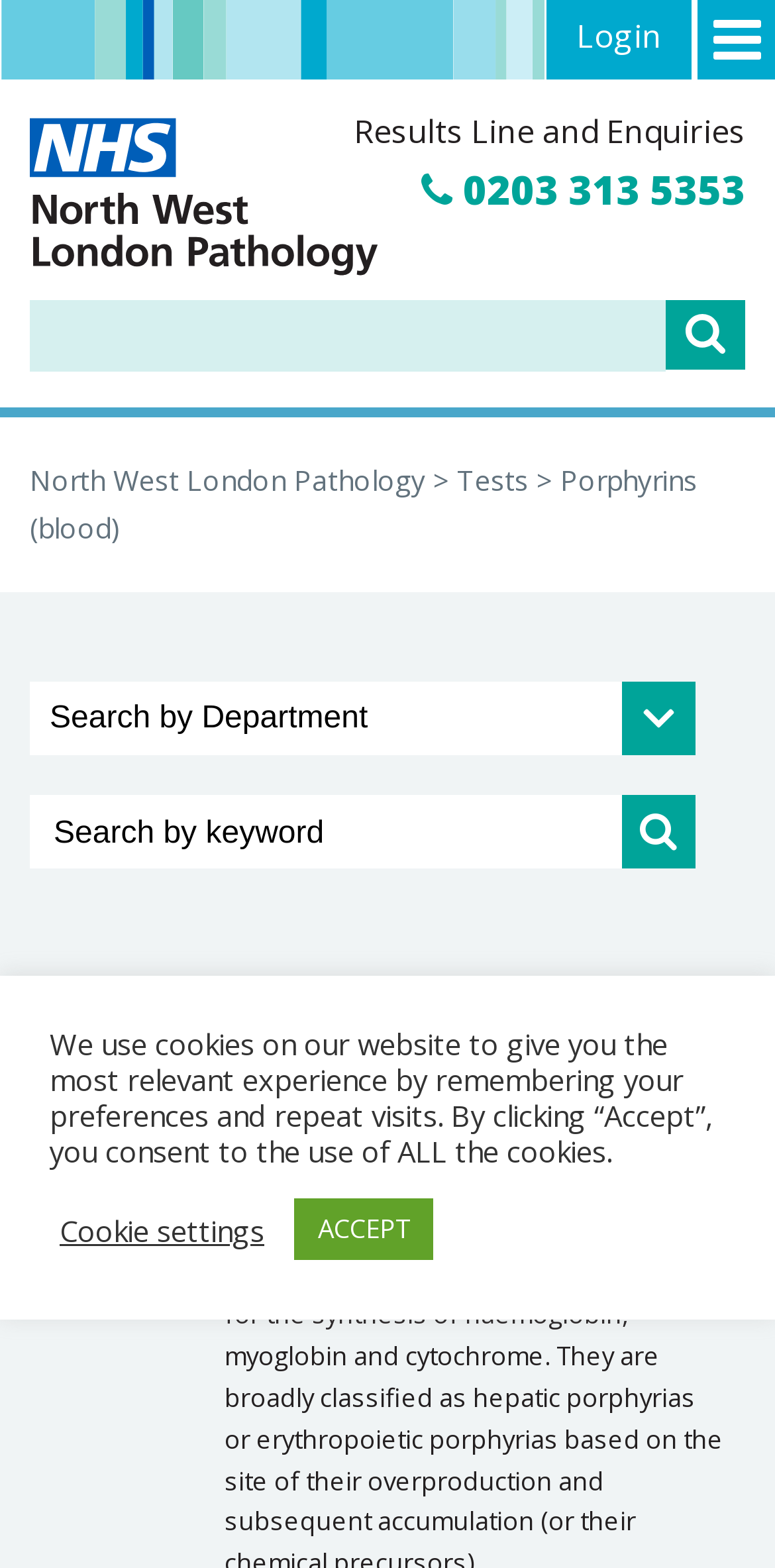Provide the bounding box coordinates of the HTML element this sentence describes: "No-code". The bounding box coordinates consist of four float numbers between 0 and 1, i.e., [left, top, right, bottom].

None